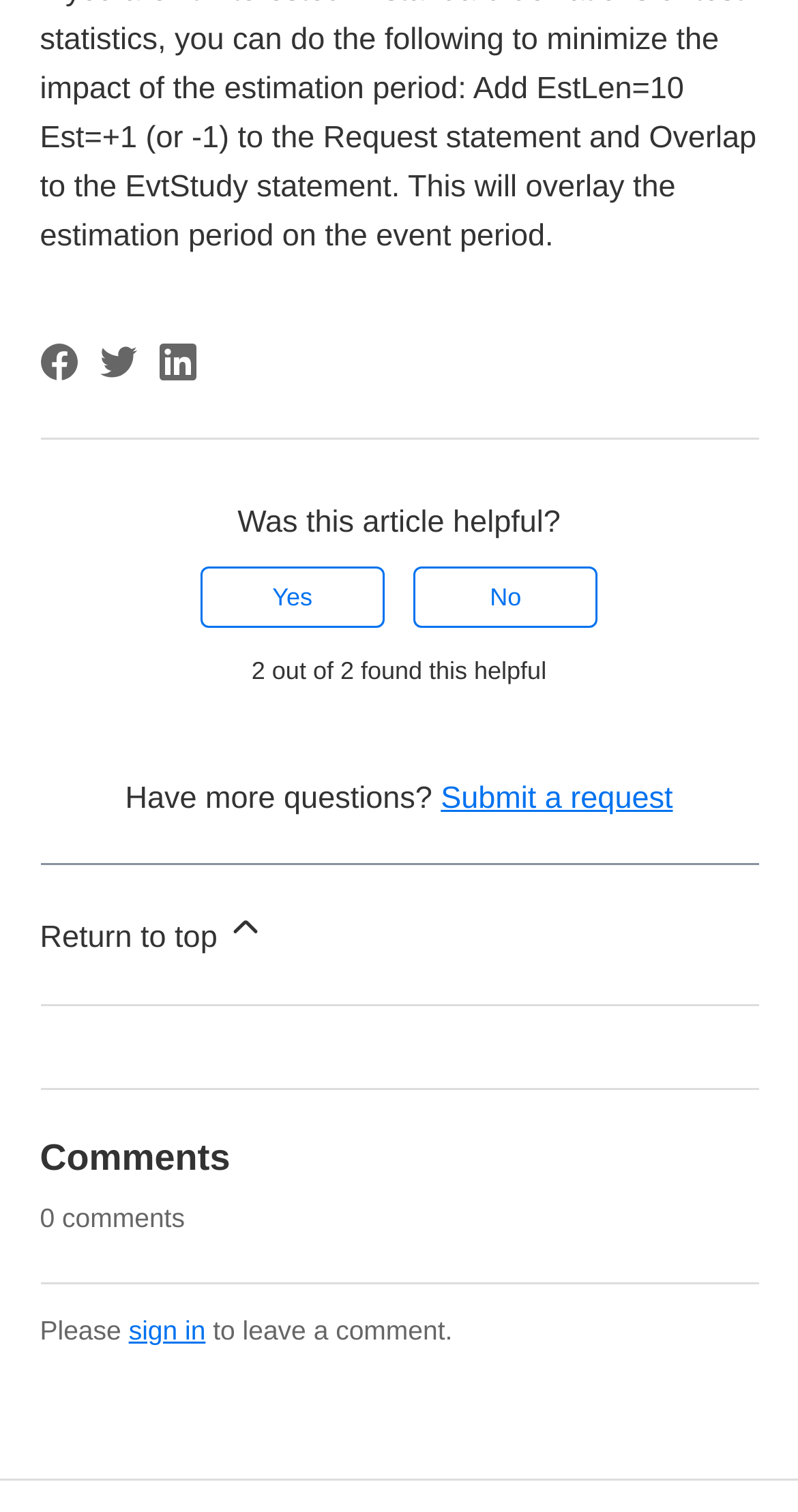Please analyze the image and provide a thorough answer to the question:
How can I go back to the top of the page?

I found this answer by looking at the link 'Return to top' which is located at the bottom of the page, above the footer section.